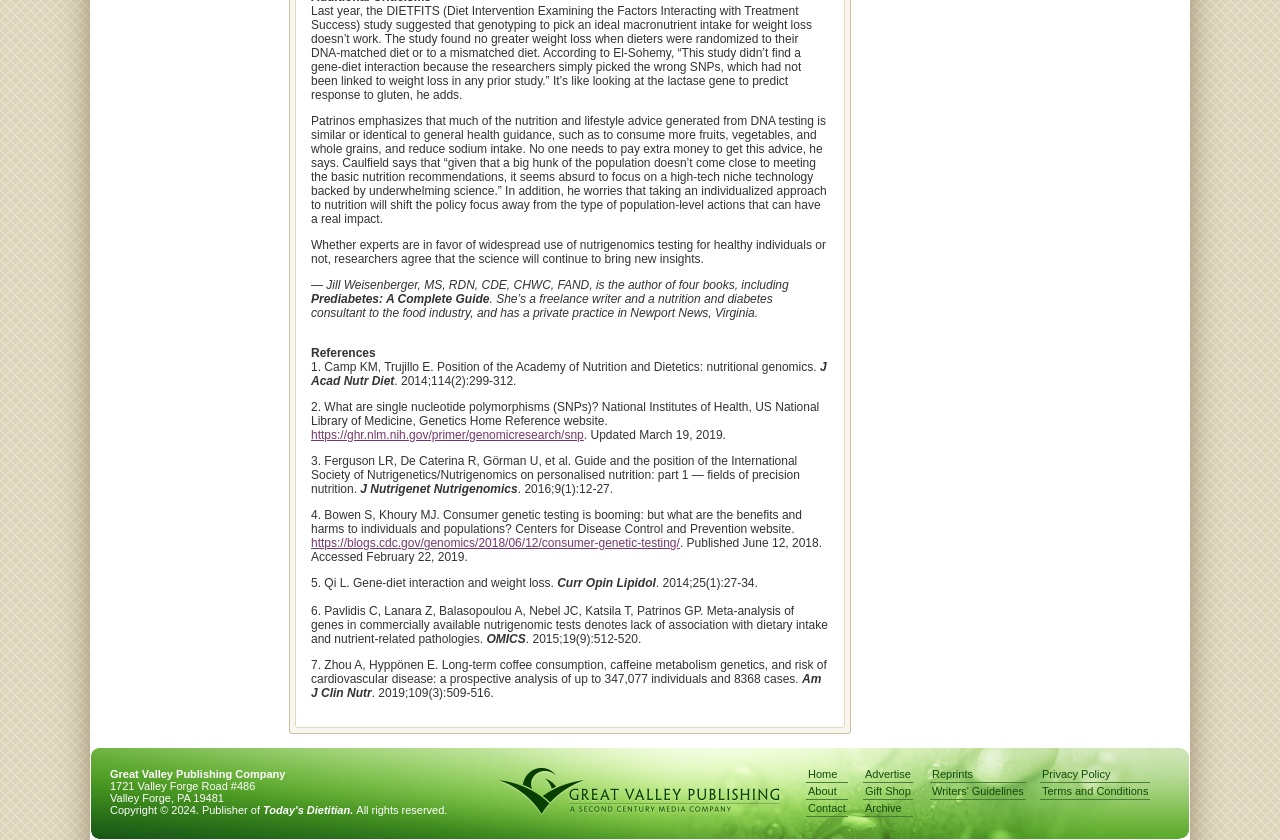What is the topic of the article?
Utilize the information in the image to give a detailed answer to the question.

Based on the content of the webpage, it appears to be discussing the topic of nutrigenomics, which is the study of the relationship between genes, diet, and health. The article mentions specific studies and researchers in the field, indicating that it is a informative piece on the topic.